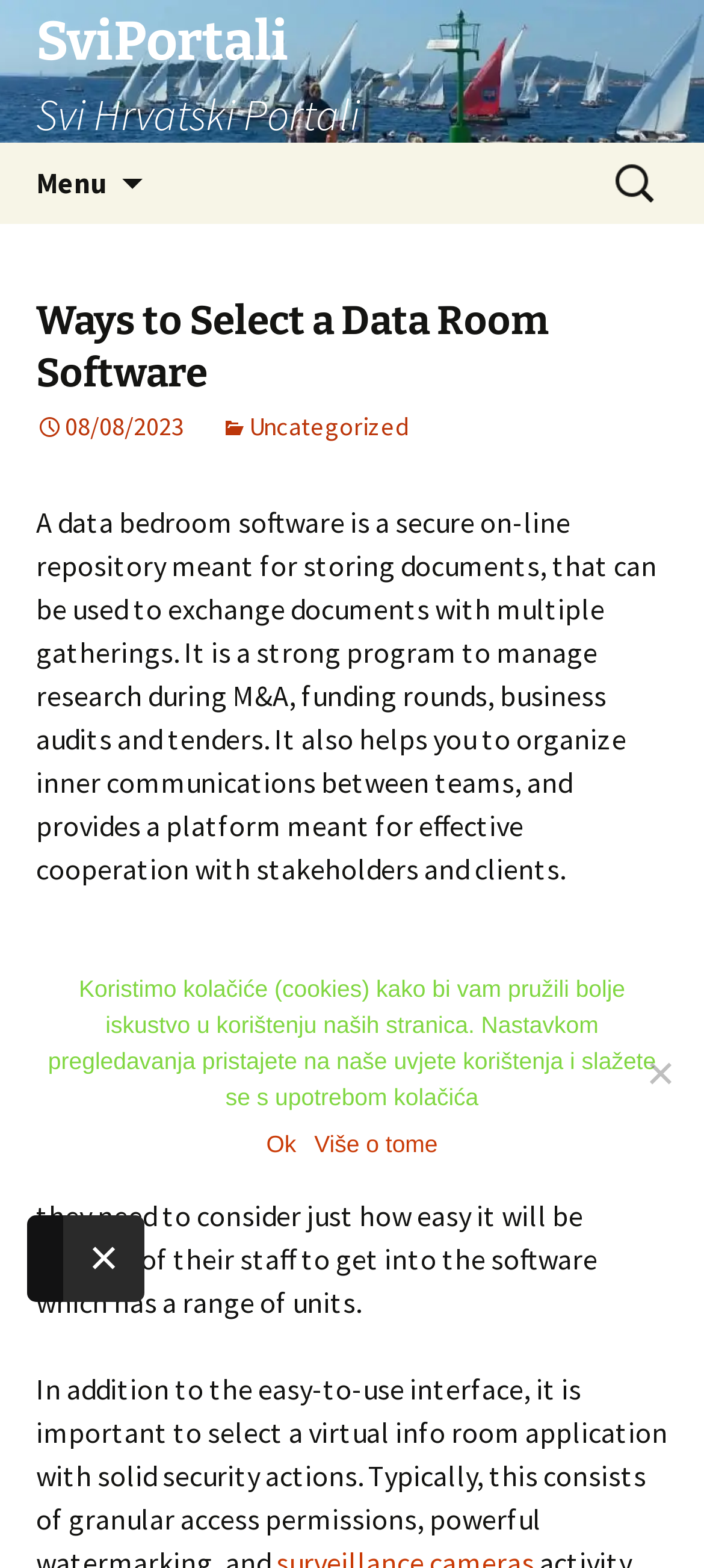What is the main topic of the webpage?
Craft a detailed and extensive response to the question.

The webpage is focused on providing information and guidance on how to select a data room software, including the features to look for and the importance of ease of use.